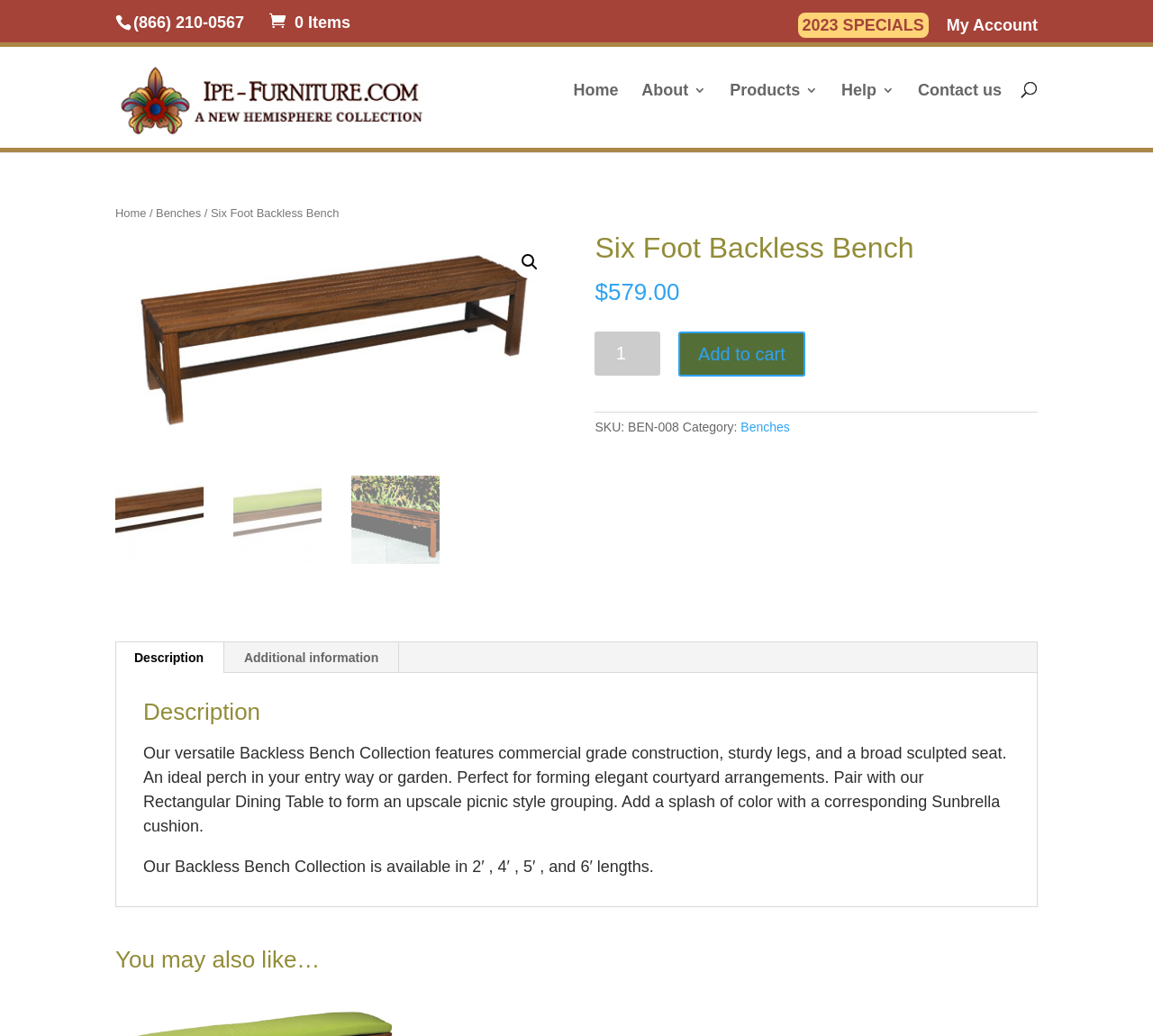How many images are there on the product page?
We need a detailed and exhaustive answer to the question. Please elaborate.

I counted the number of image elements on the webpage and found 5 images, including the product image and the smaller images at the bottom of the page.